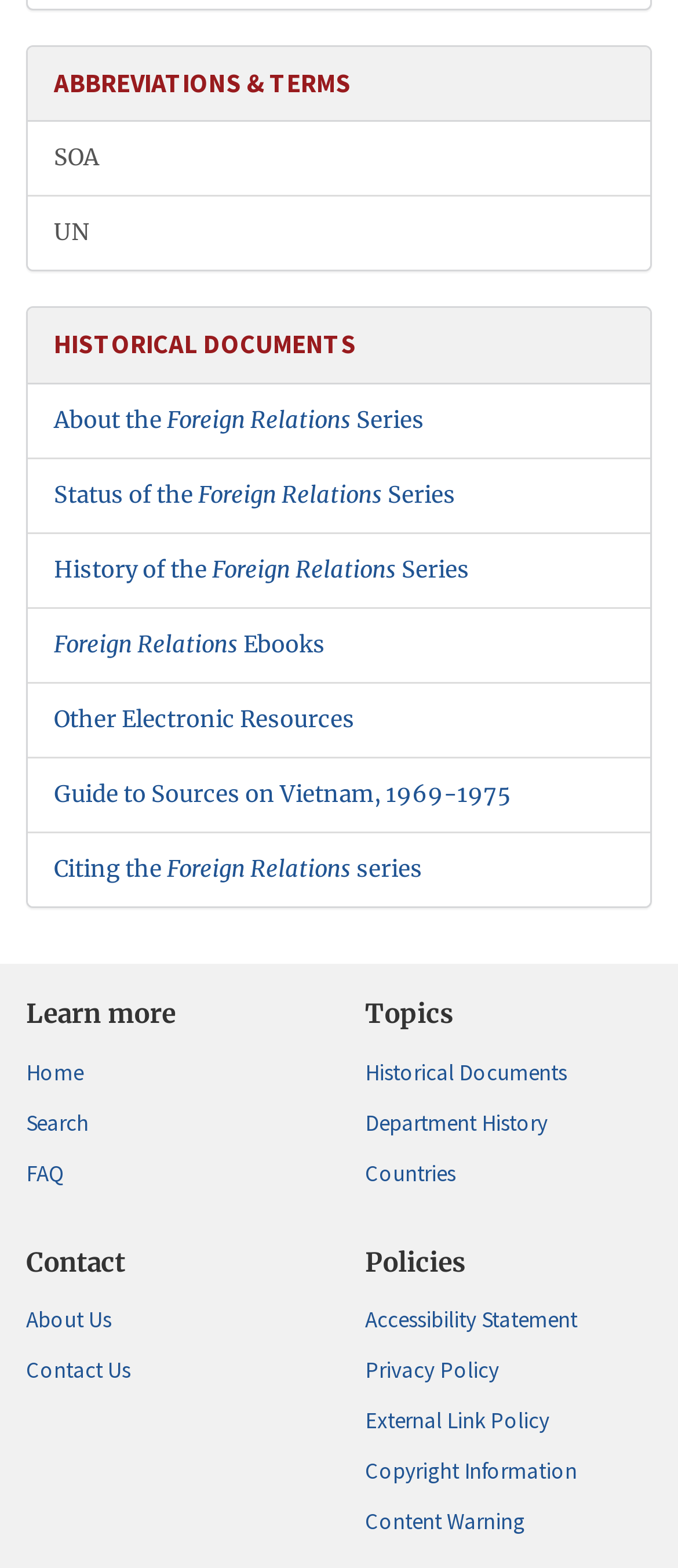Please identify the bounding box coordinates of the element that needs to be clicked to perform the following instruction: "Contact the department".

[0.038, 0.83, 0.462, 0.855]